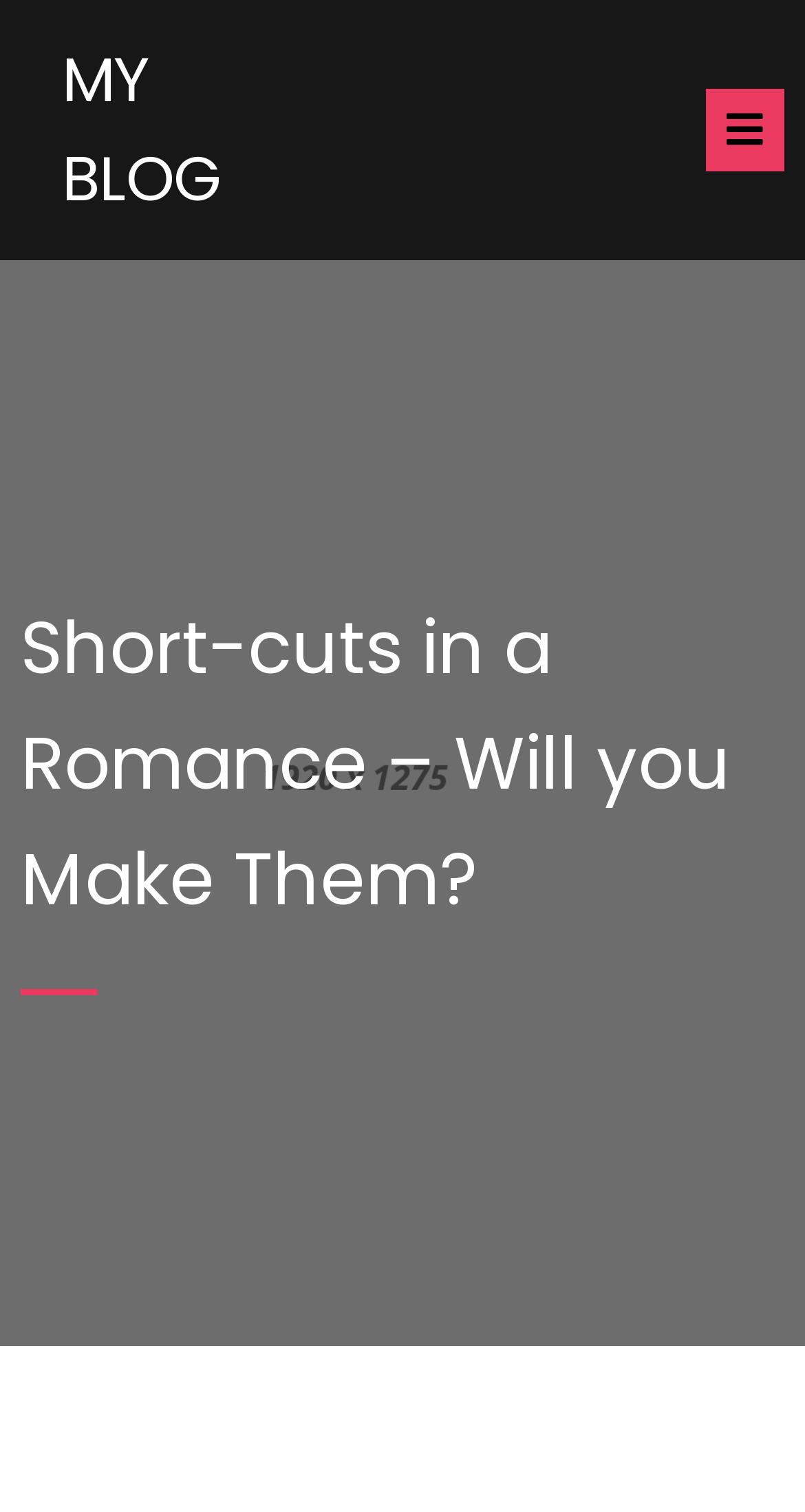Given the element description "My Blog" in the screenshot, predict the bounding box coordinates of that UI element.

[0.026, 0.014, 0.374, 0.158]